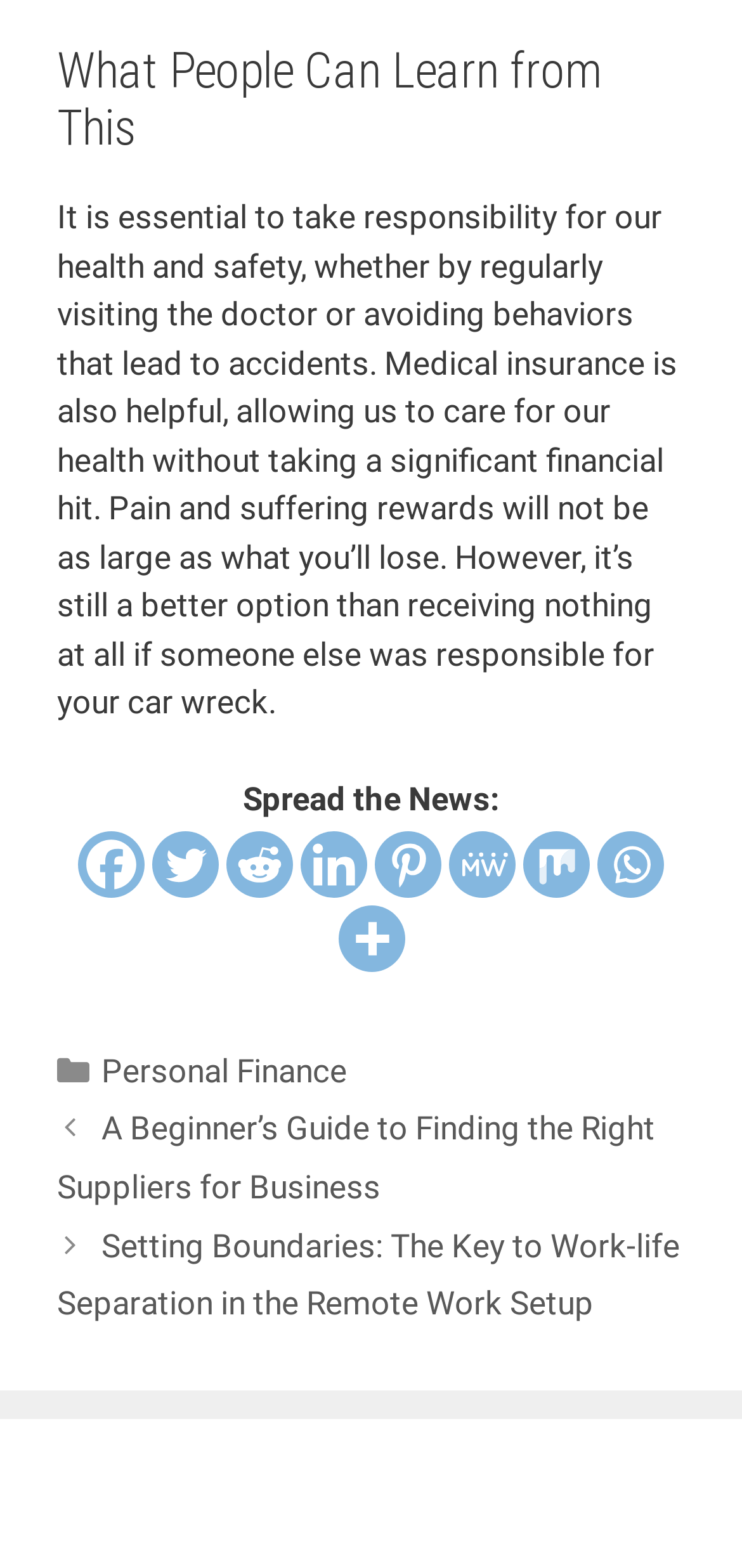Please provide a detailed answer to the question below based on the screenshot: 
What is the main topic of the article?

The main topic of the article can be inferred from the heading 'What People Can Learn from This' and the text that follows, which discusses the importance of taking responsibility for one's health and safety.